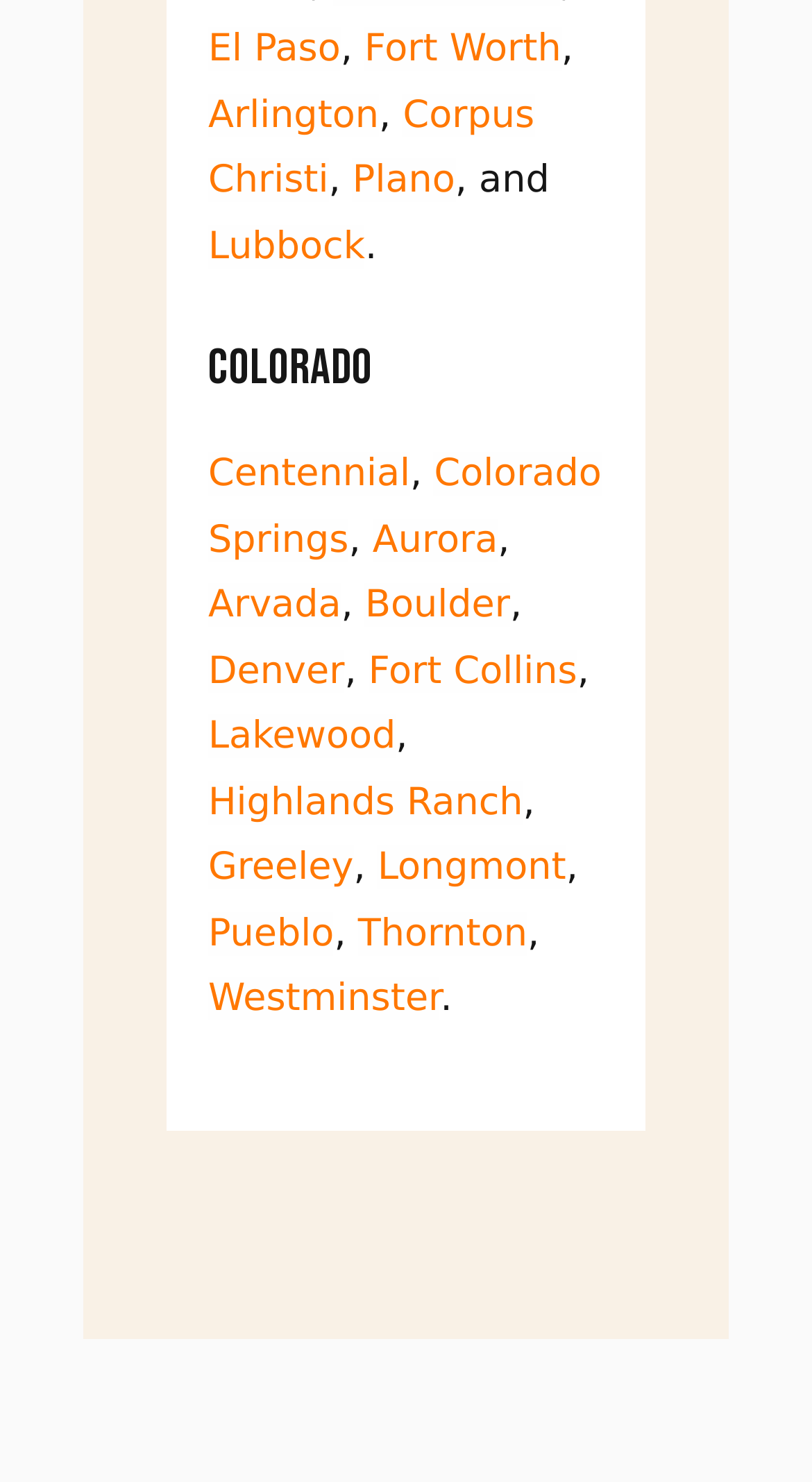Find and specify the bounding box coordinates that correspond to the clickable region for the instruction: "learn about Aurora".

[0.459, 0.35, 0.613, 0.379]